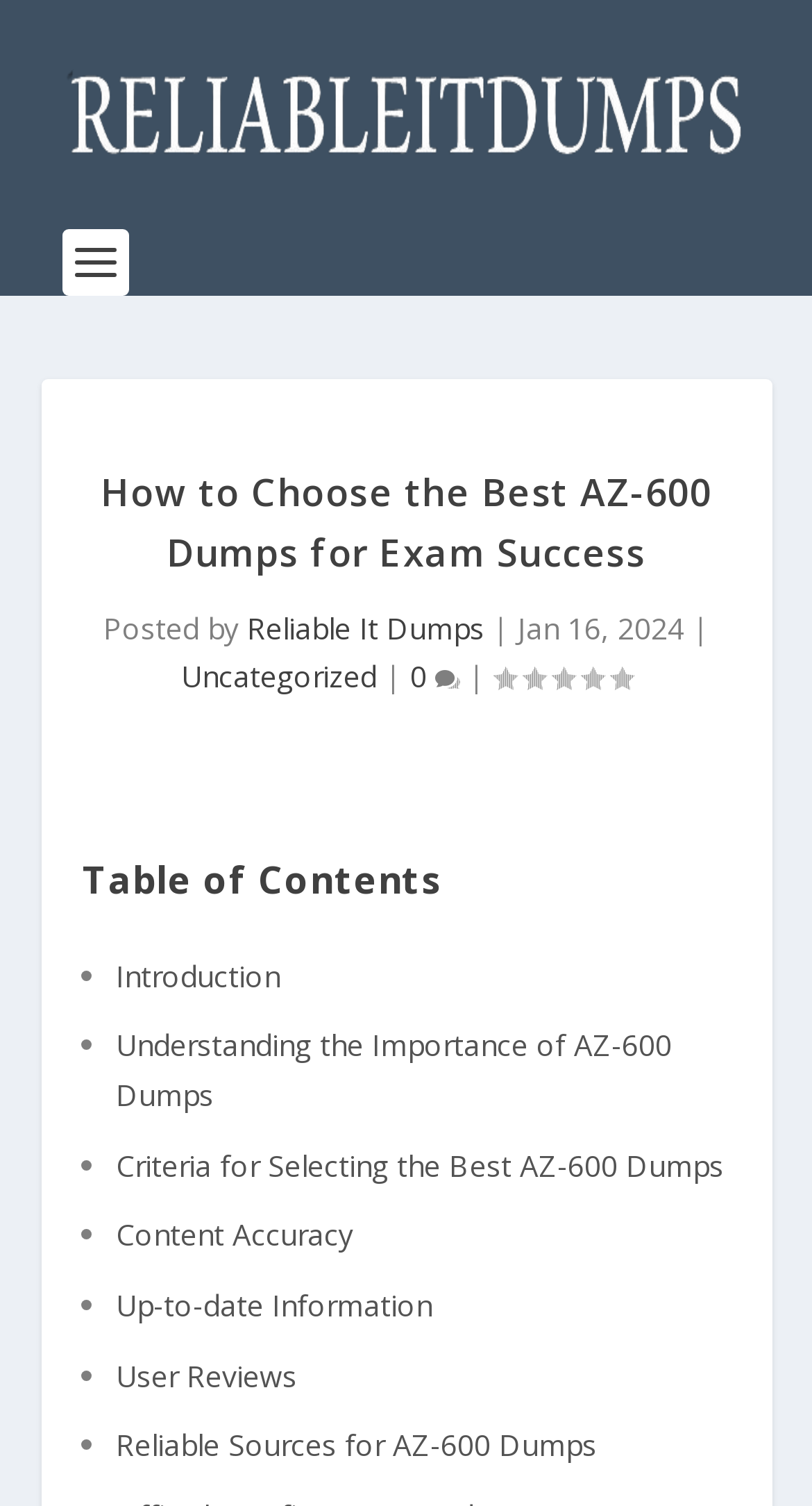Locate the bounding box coordinates of the element you need to click to accomplish the task described by this instruction: "View post details".

[0.304, 0.403, 0.596, 0.43]